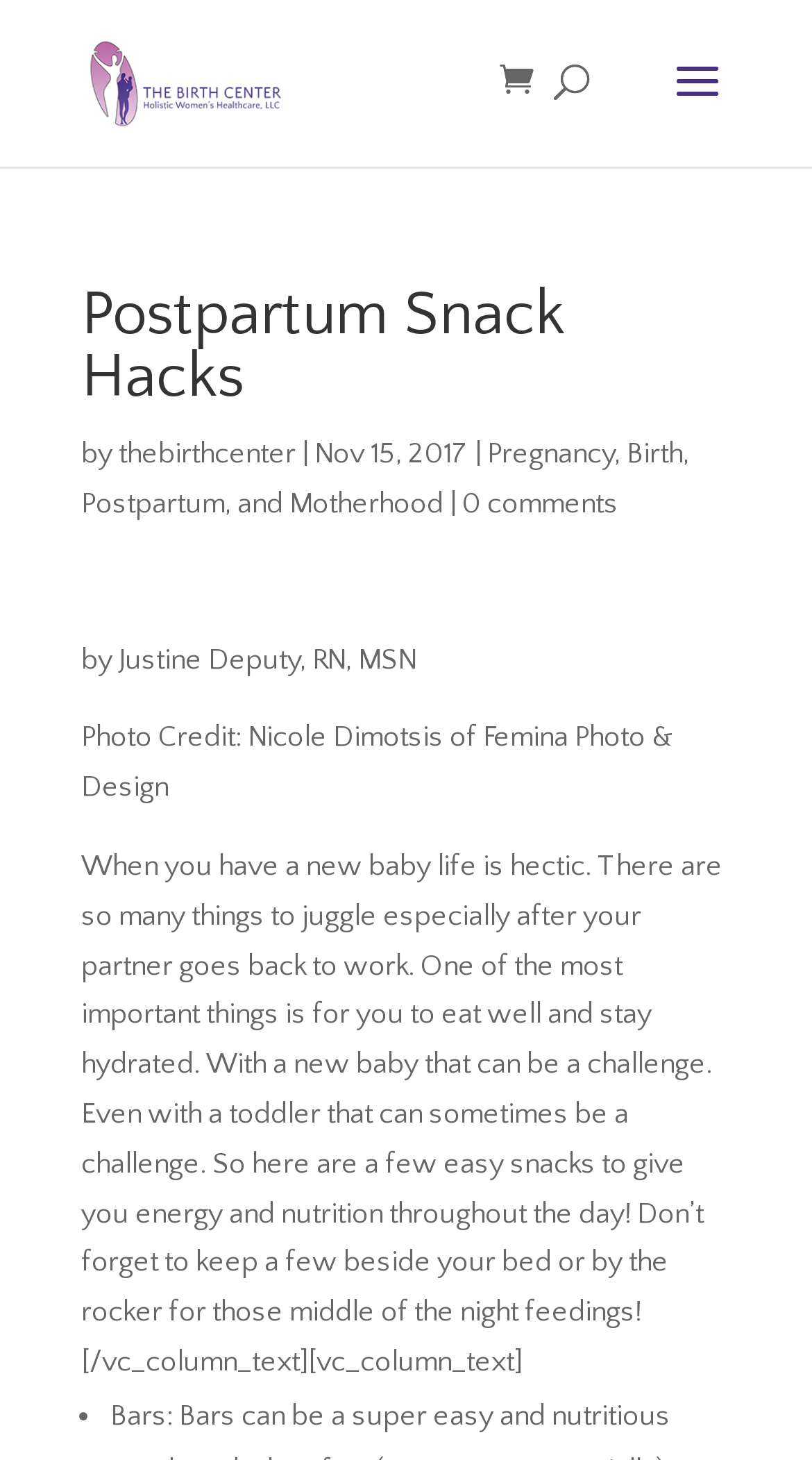Respond to the following query with just one word or a short phrase: 
What is the topic of the article?

Postpartum Snack Hacks